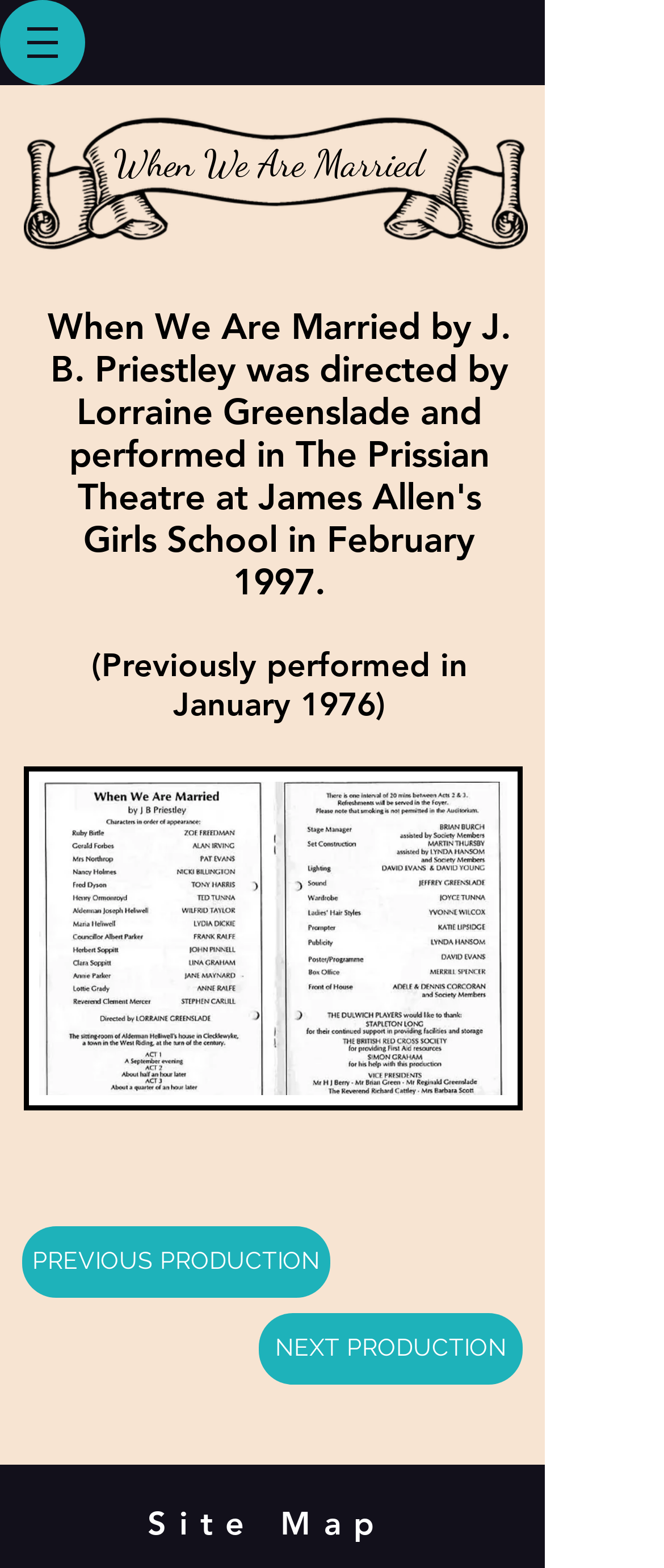Construct a comprehensive description capturing every detail on the webpage.

The webpage is about a theatrical production of "When We Are Married" by J. B. Priestley, performed by The Dulwich Players in 1997. At the top left corner, there is a navigation menu labeled "Site" with a button that has a popup menu. The button is accompanied by a small image.

Below the navigation menu, there is a large main section that occupies most of the page. Within this section, there is a vintage-style banner image that spans across the top. Below the banner, there are three headings that provide information about the production. The first heading describes the play, its director, and the performance details. The second heading is a blank space, and the third heading mentions that the play was previously performed in 1976.

To the right of the headings, there are two links: "PREVIOUS PRODUCTION" and "NEXT PRODUCTION". These links are positioned near the bottom of the main section. At the very bottom of the page, there is a static text "Site Map" that is centered horizontally.

Overall, the webpage has a simple layout with a clear focus on presenting information about the theatrical production.